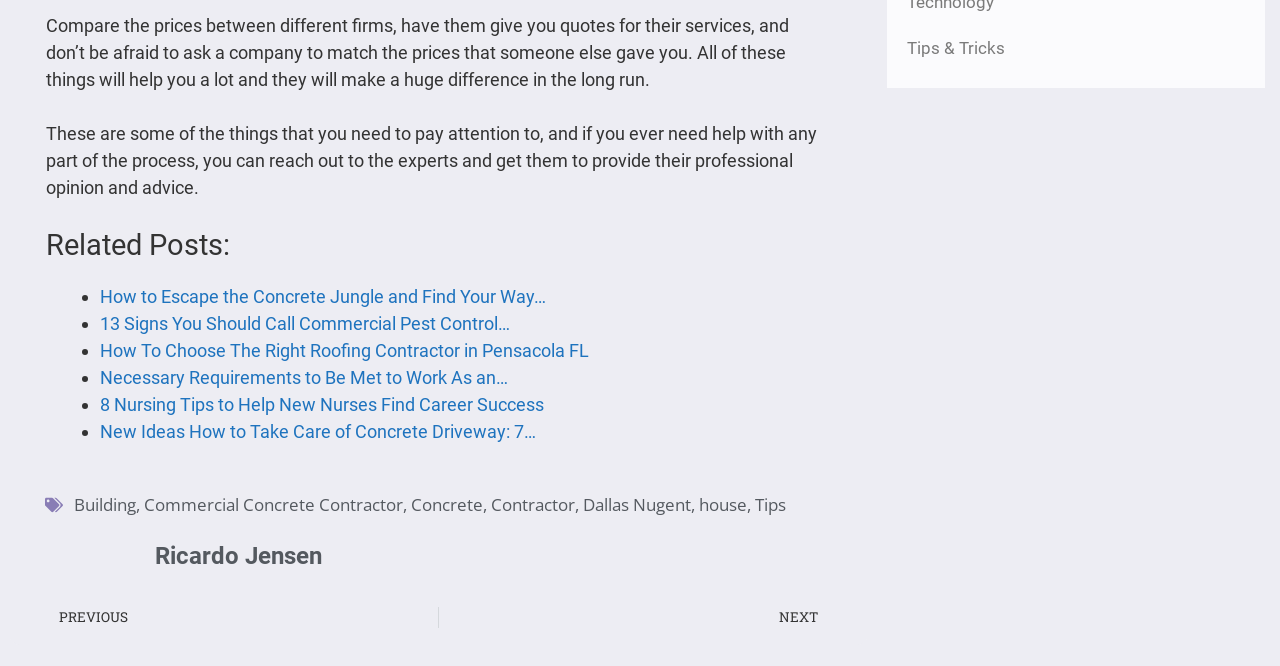Can you find the bounding box coordinates for the element to click on to achieve the instruction: "Visit 'Building' page"?

[0.058, 0.74, 0.106, 0.775]